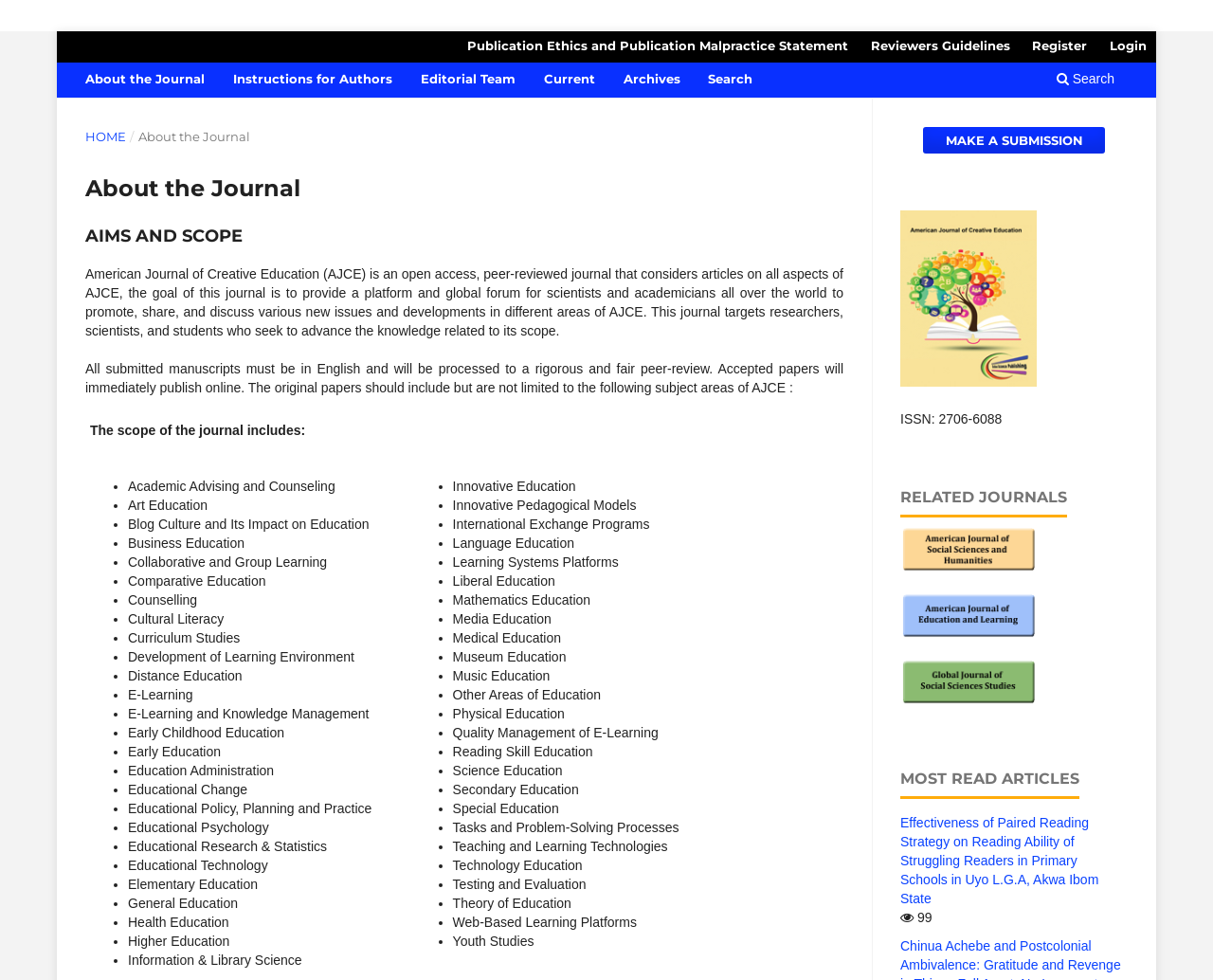Highlight the bounding box coordinates of the element you need to click to perform the following instruction: "Search for a specific topic."

[0.579, 0.066, 0.626, 0.1]